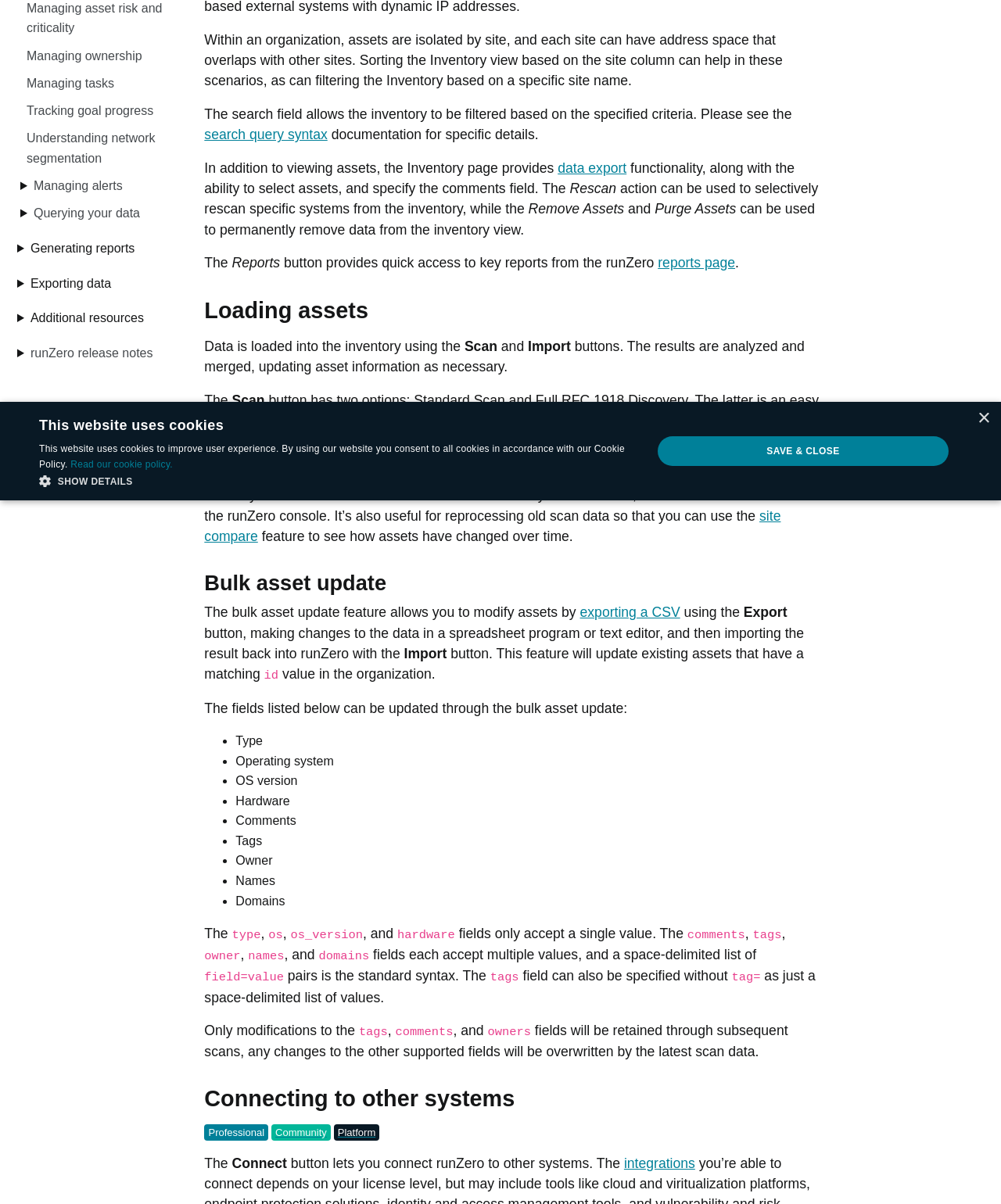Identify the bounding box for the element characterized by the following description: "Querying your data".

[0.034, 0.169, 0.14, 0.186]